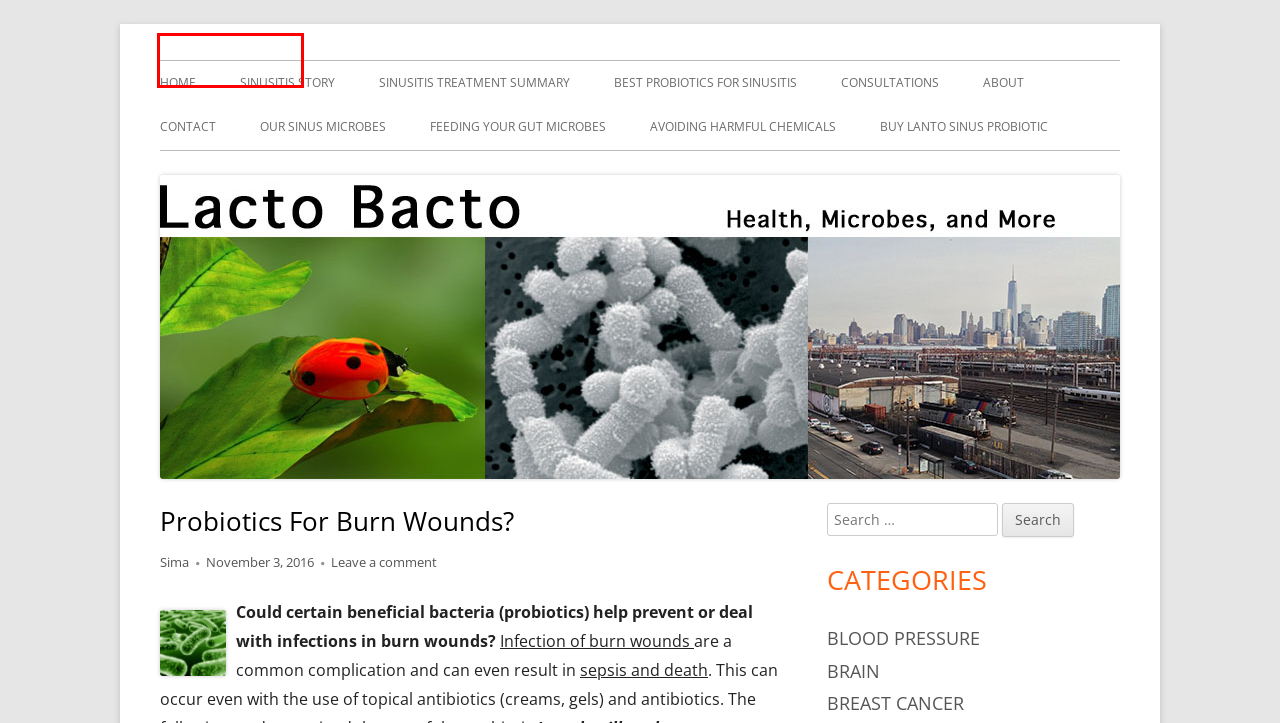You are provided with a screenshot of a webpage where a red rectangle bounding box surrounds an element. Choose the description that best matches the new webpage after clicking the element in the red bounding box. Here are the choices:
A. Sima – Lacto Bacto
B. Feeding Your Gut Microbes – Lacto Bacto
C. breast cancer – Lacto Bacto
D. About – Lacto Bacto
E. Consultations – Lacto Bacto
F. Contact – Lacto Bacto
G. Lacto Bacto – Health, Microbes, and More
H. Our Sinus Microbes – Lacto Bacto

G